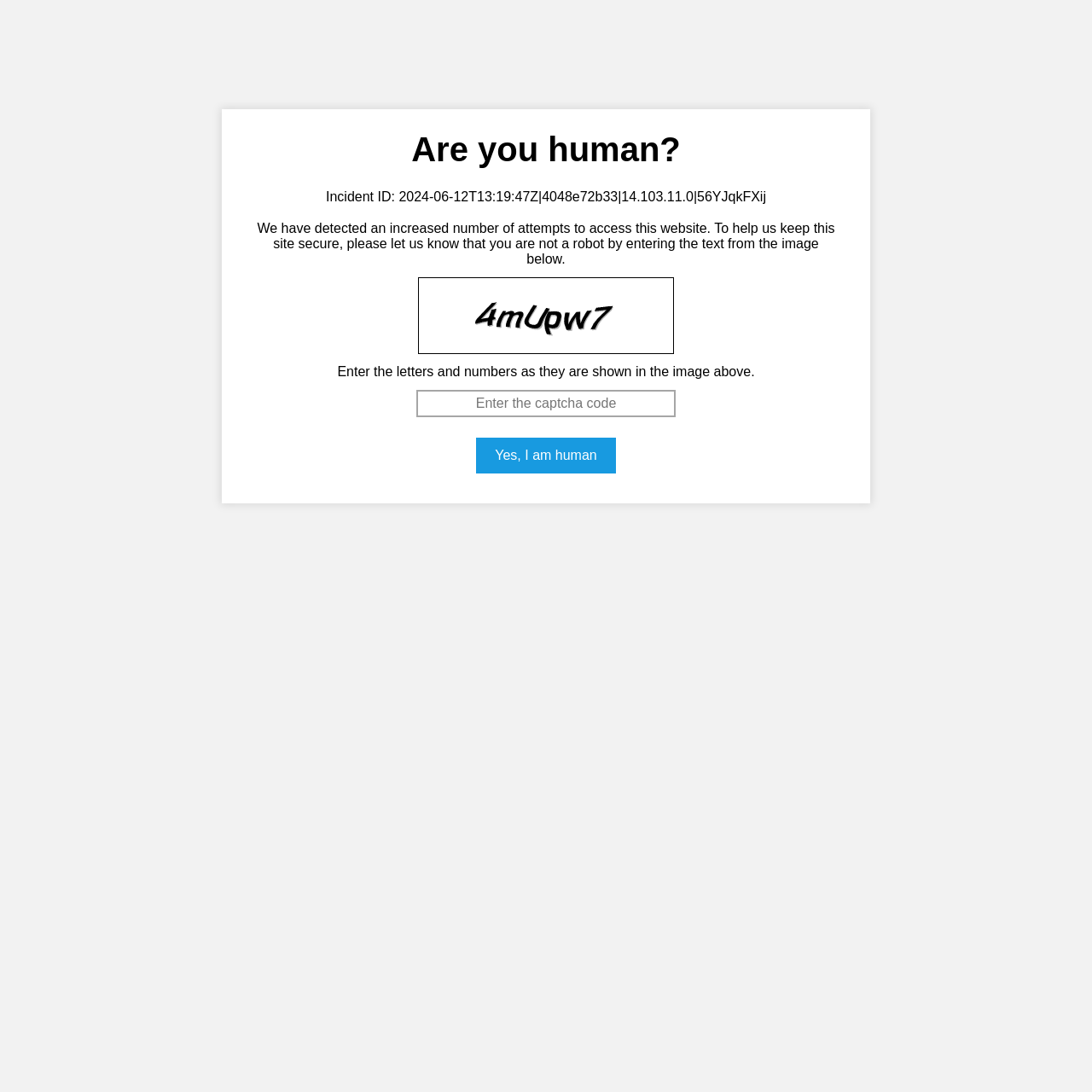Why is this verification process necessary?
Use the information from the screenshot to give a comprehensive response to the question.

The verification process is necessary to prevent automated programs or robots from accessing the website. The text on the webpage states 'We have detected an increased number of attempts to access this website', indicating that there have been suspicious activities on the website. The captcha challenge is a way to ensure that only human users can access the website, thereby maintaining its security.